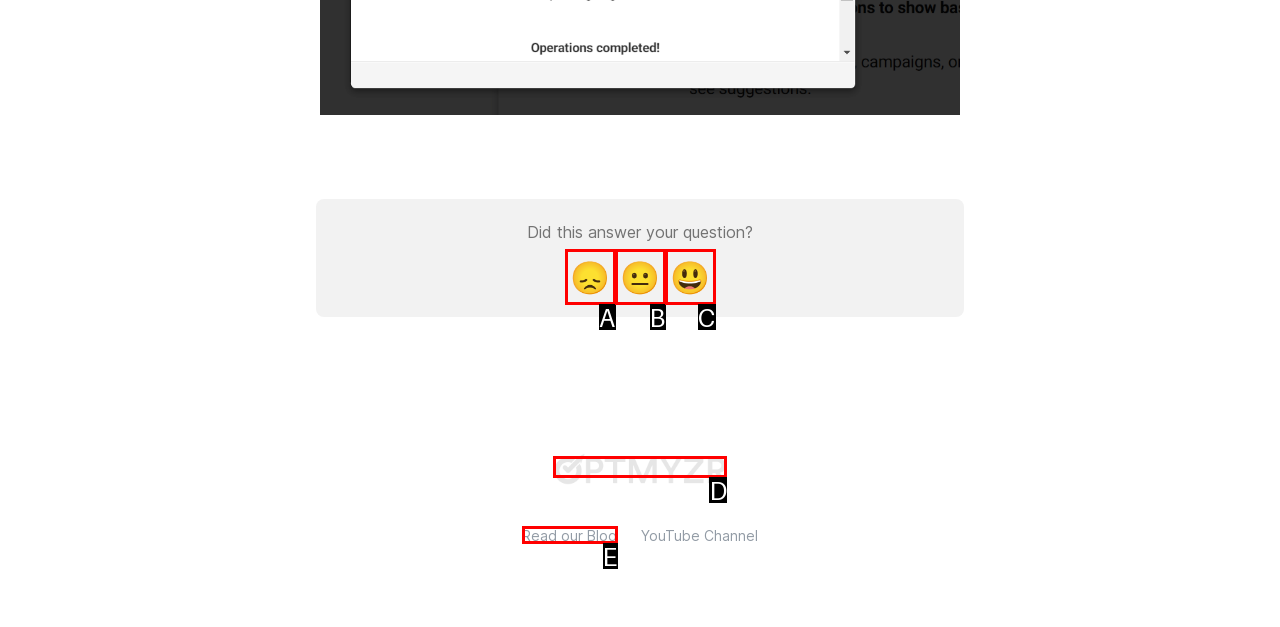Given the description: 😐, identify the matching HTML element. Provide the letter of the correct option.

B